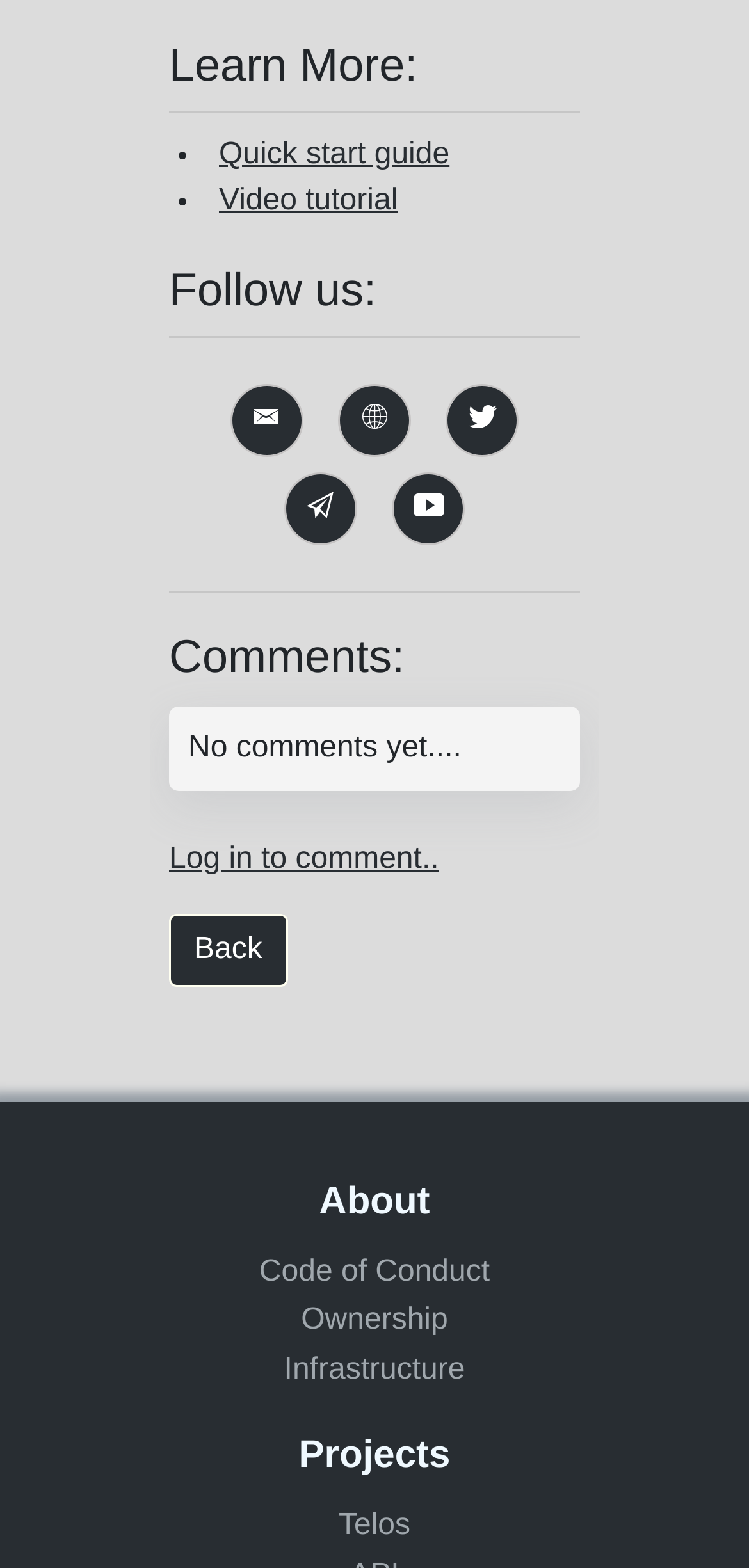Can you specify the bounding box coordinates of the area that needs to be clicked to fulfill the following instruction: "Click on the Quick start guide link"?

[0.292, 0.088, 0.6, 0.109]